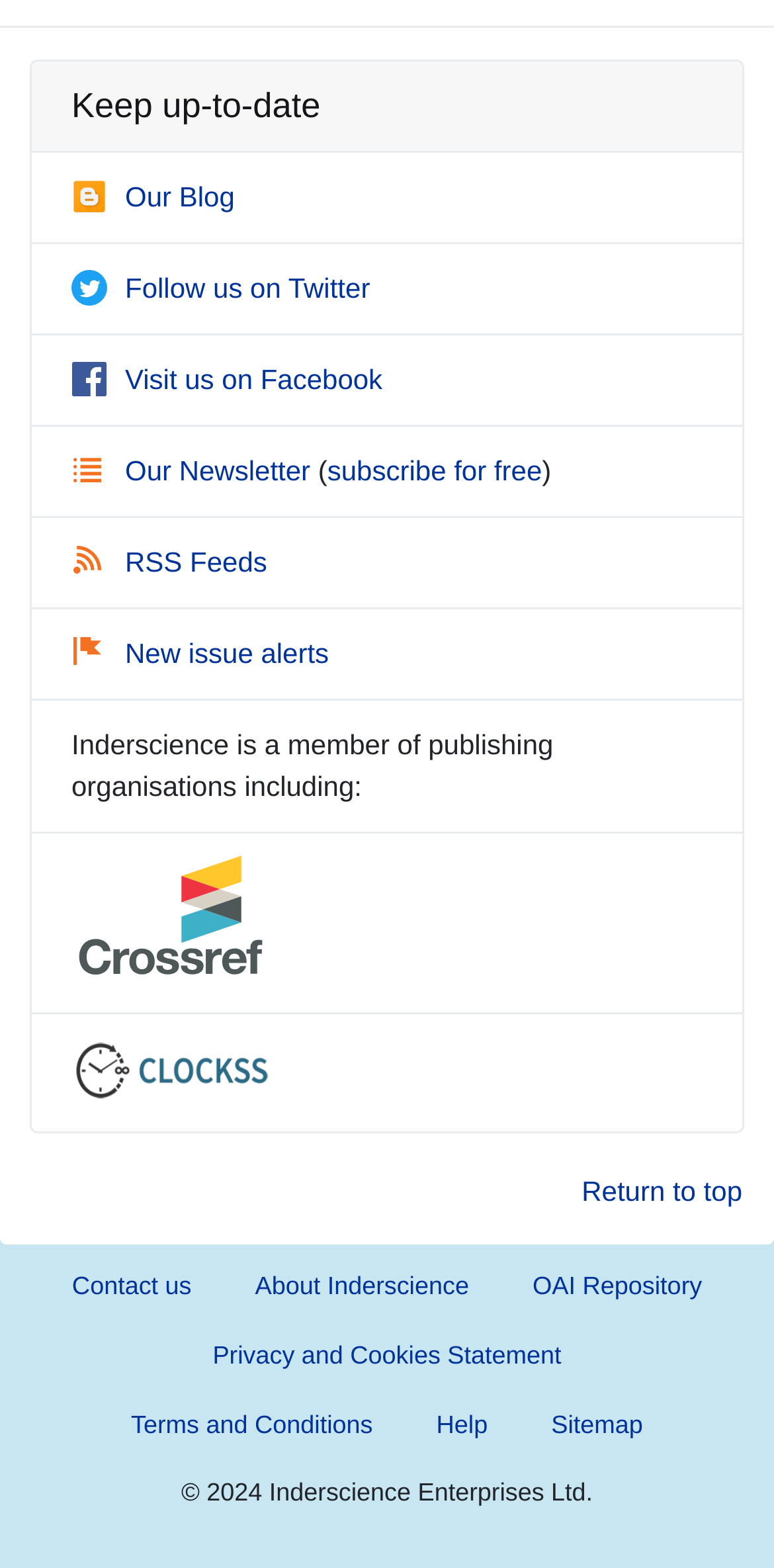Show the bounding box coordinates for the element that needs to be clicked to execute the following instruction: "Follow us on Twitter". Provide the coordinates in the form of four float numbers between 0 and 1, i.e., [left, top, right, bottom].

[0.092, 0.173, 0.478, 0.193]